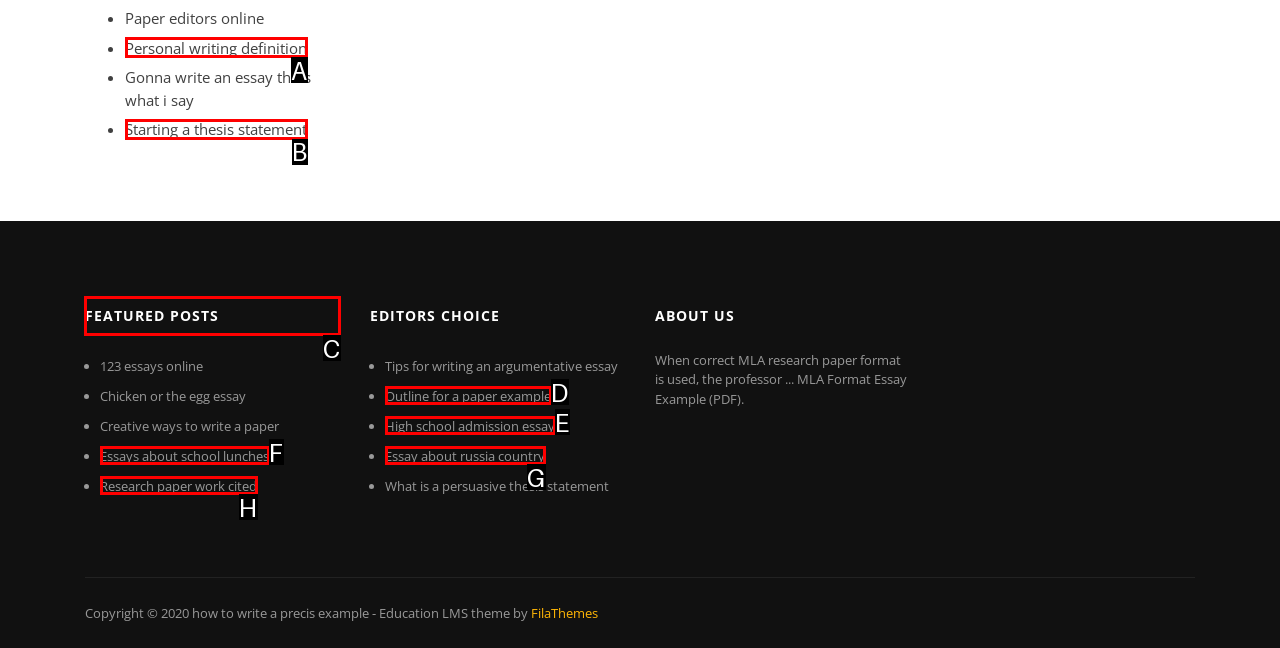Identify which lettered option completes the task: View 'FEATURED POSTS'. Provide the letter of the correct choice.

C